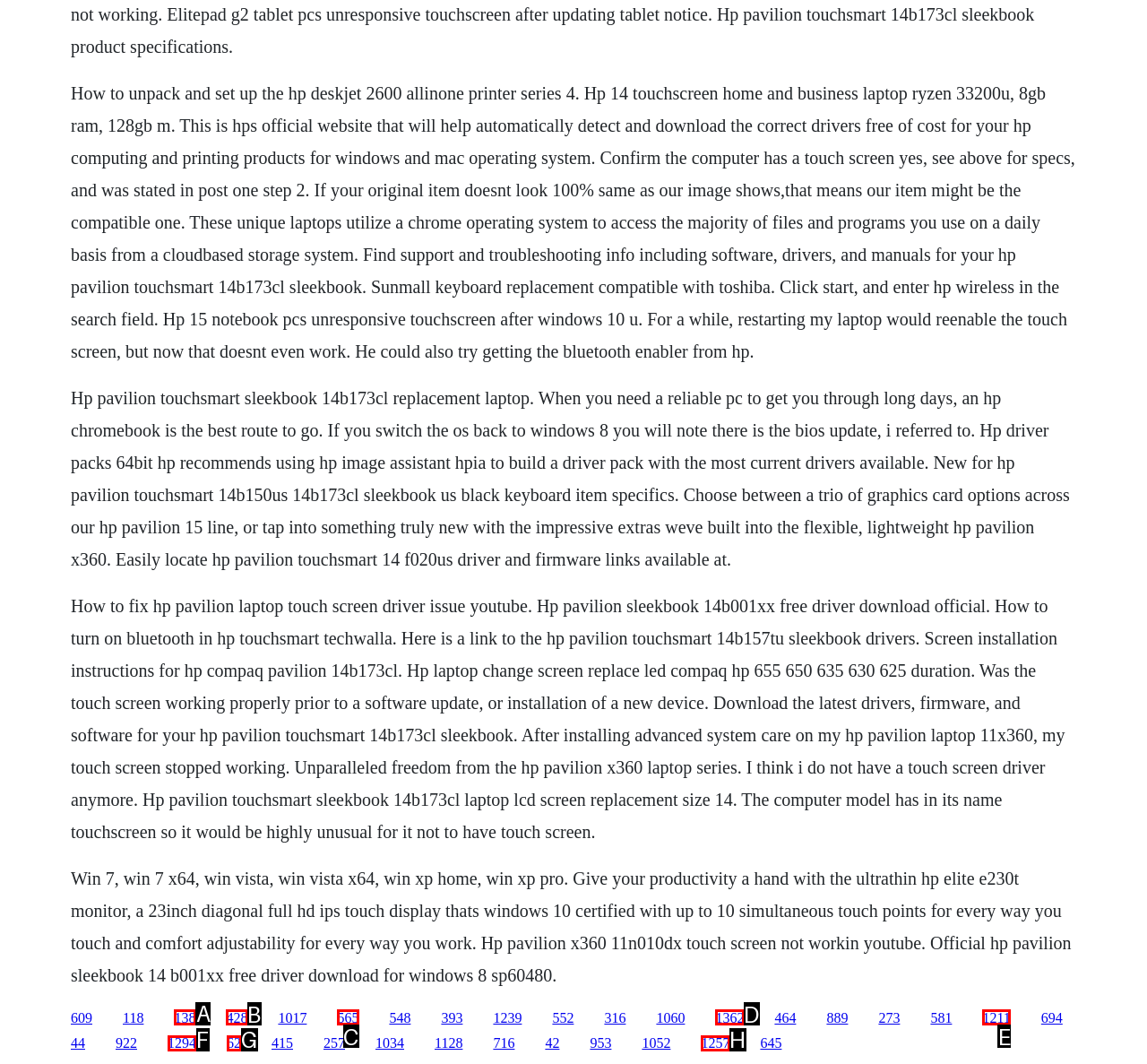Identify the HTML element I need to click to complete this task: Click the link to learn how to unpack and set up the HP DeskJet 2600 All-in-One Printer Series Provide the option's letter from the available choices.

A